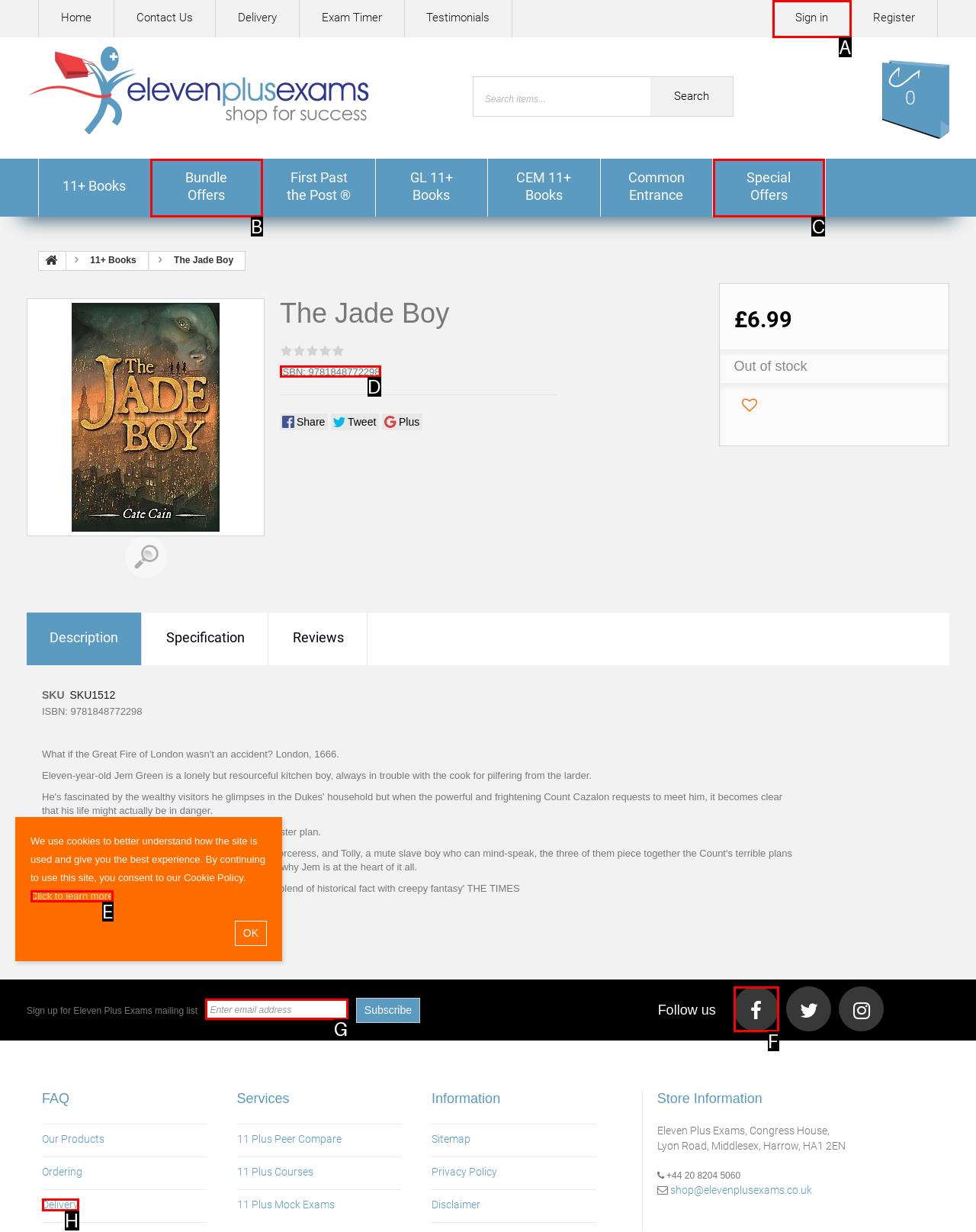Tell me which one HTML element I should click to complete the following task: View product description Answer with the option's letter from the given choices directly.

D